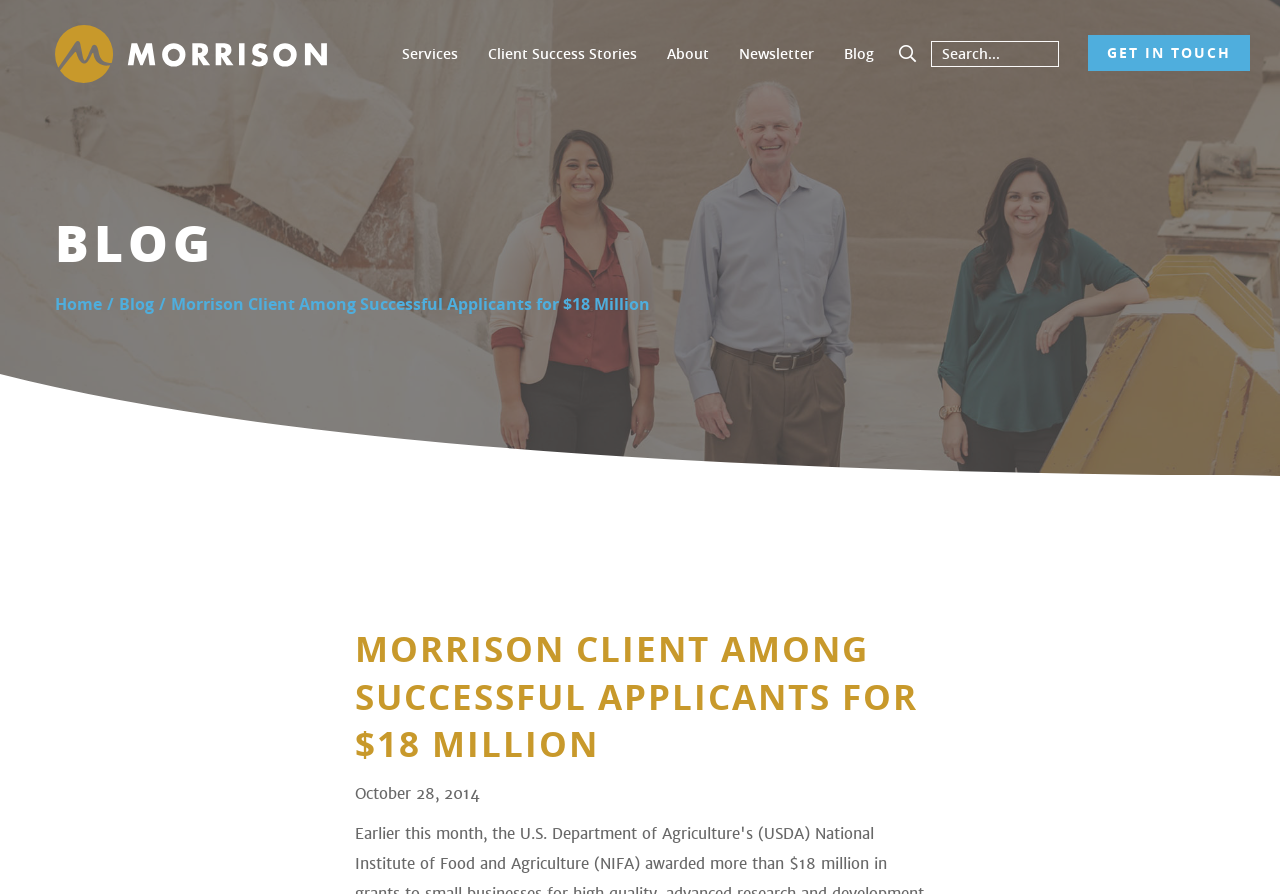What can be done on the webpage?
Look at the image and respond to the question as thoroughly as possible.

On the webpage, users can search for content using the search bar, read the blog post, and navigate to other sections of the website such as Services, Client Success Stories, About, Newsletter, and Blog, as indicated by the links and the search bar.